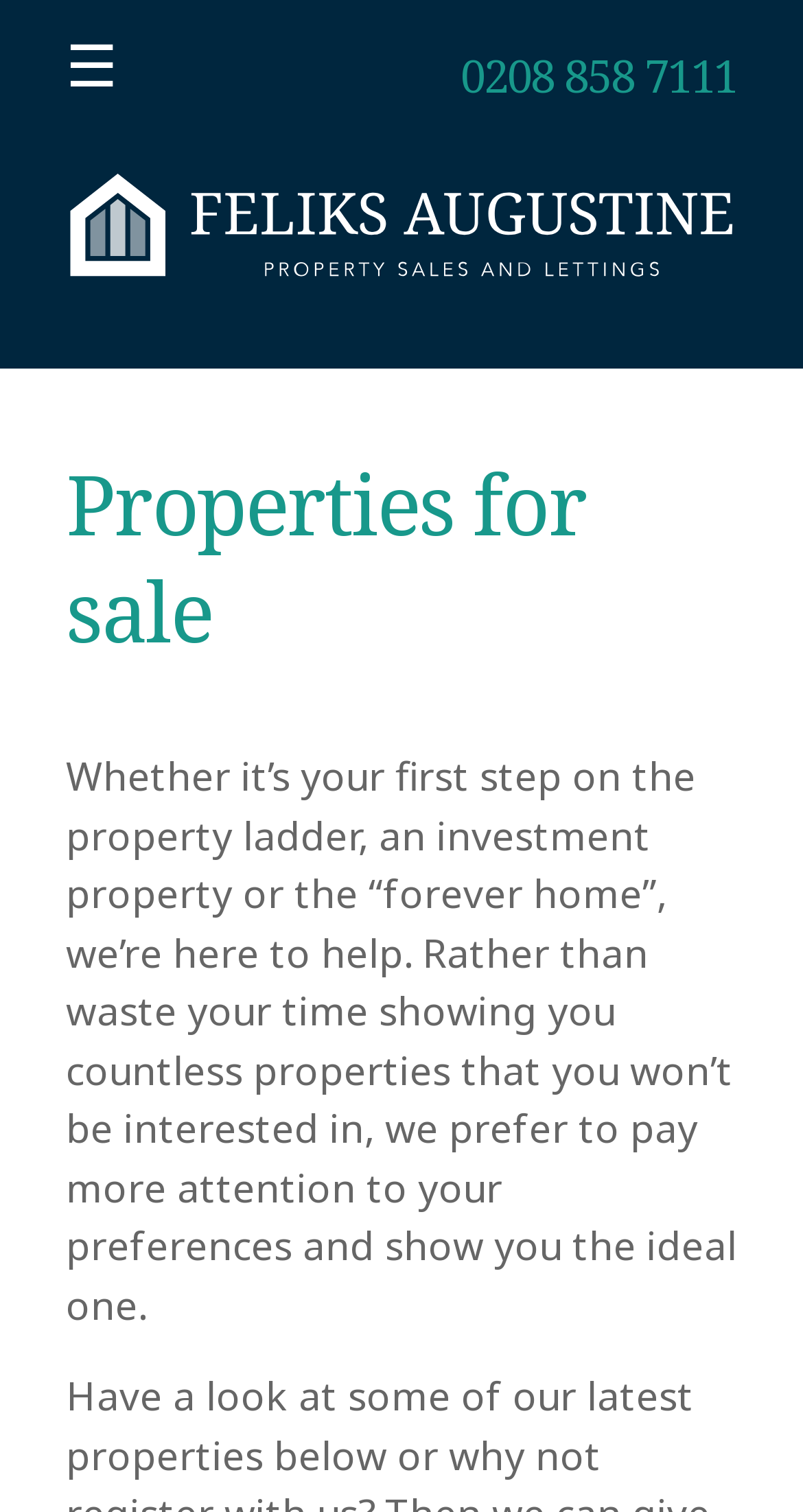Given the element description "Contact us" in the screenshot, predict the bounding box coordinates of that UI element.

[0.0, 0.595, 0.041, 0.734]